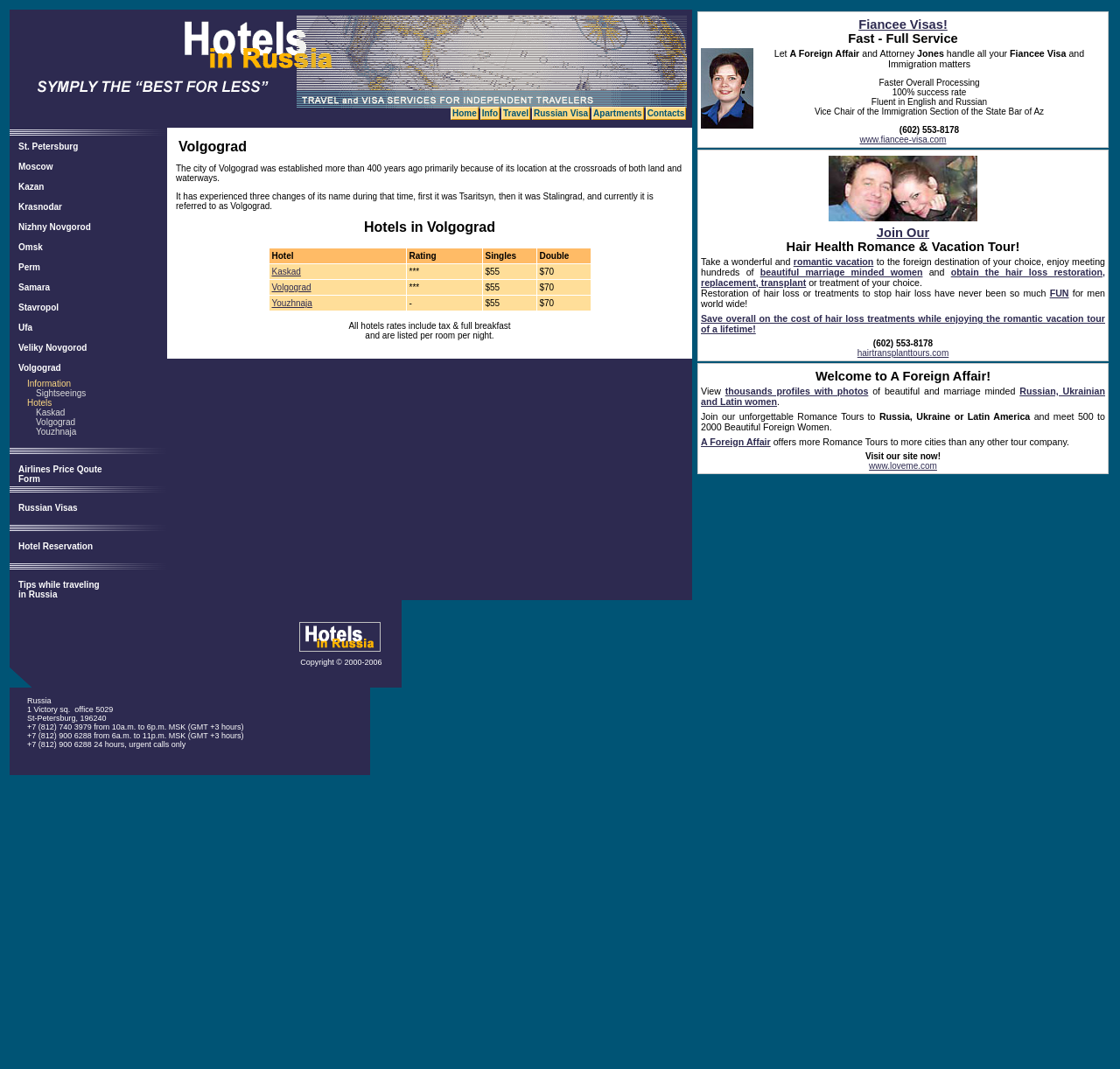Highlight the bounding box coordinates of the element you need to click to perform the following instruction: "Click on Hotels in Russia."

[0.137, 0.094, 0.614, 0.103]